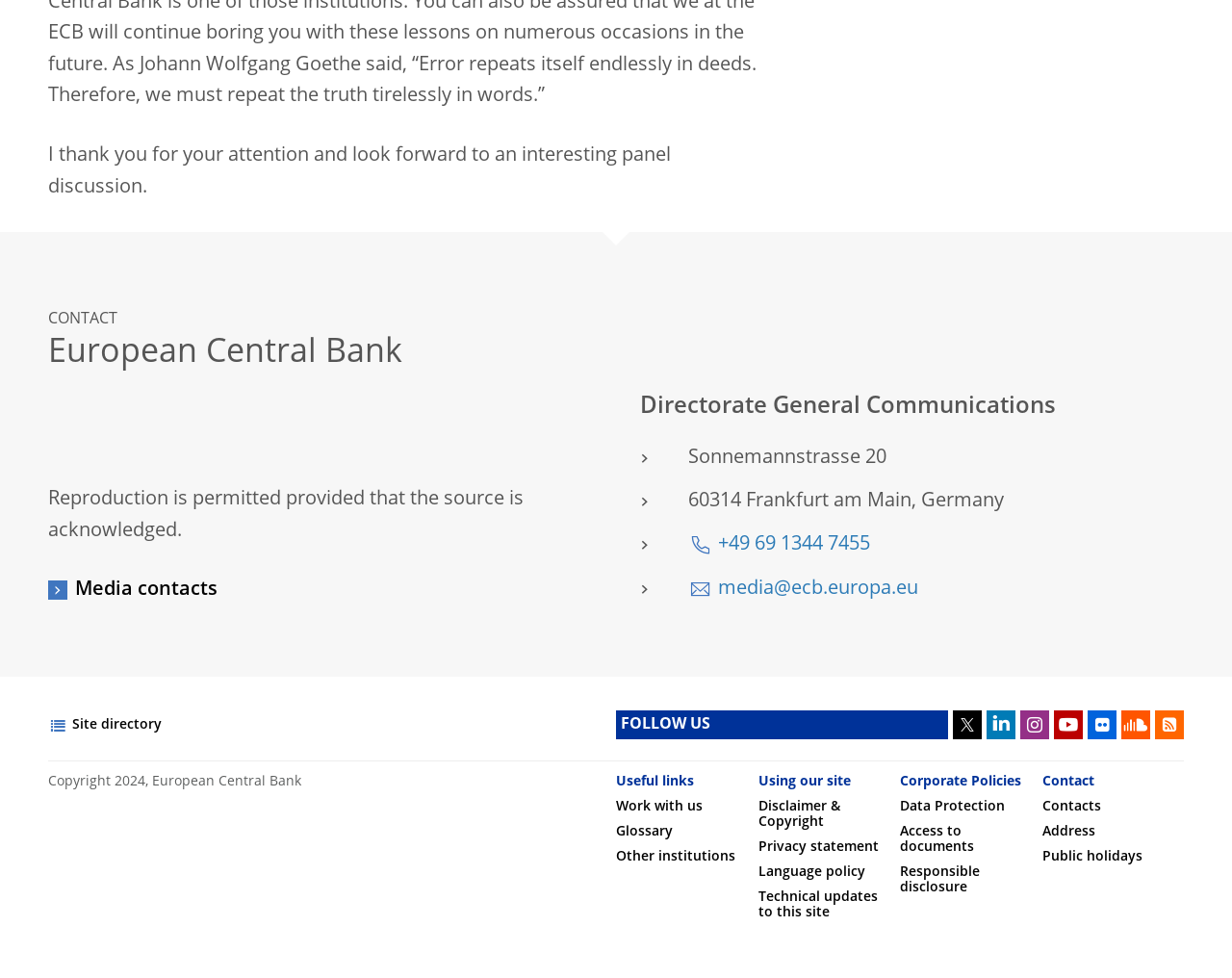What are the social media platforms that the European Central Bank has a presence on?
Using the visual information, answer the question in a single word or phrase.

Multiple platforms